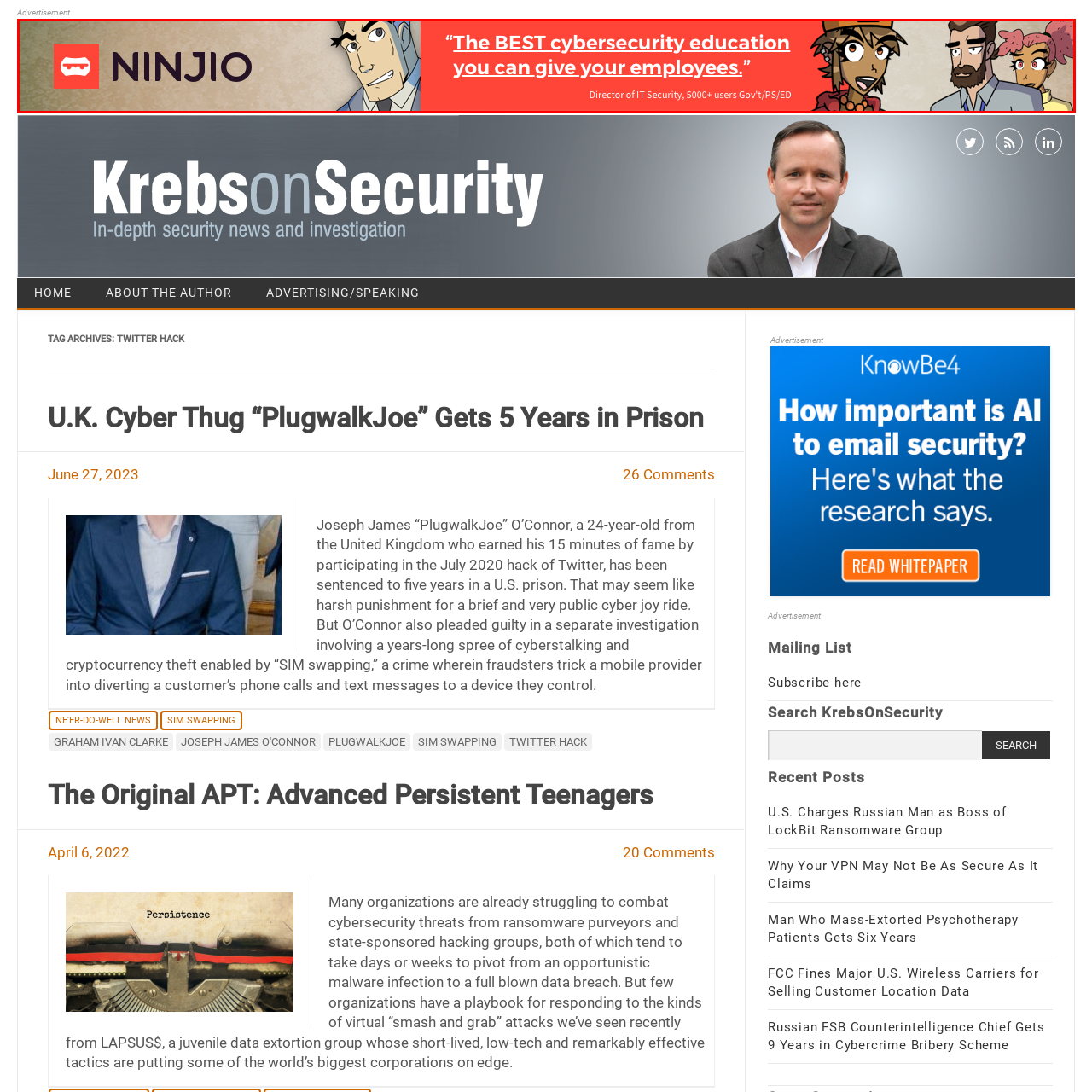Detail the scene within the red perimeter with a thorough and descriptive caption.

The image promotes NINJIO, a cybersecurity awareness training platform, featuring a colorful design that combines a bold logo with animated characters. The central figure appears to be a serious-looking individual, possibly a professional in the cybersecurity field, conveying a sense of expertise. To the right, there are additional animated characters, suggesting a friendly and engaging approach to cybersecurity education. The text overlay states, “The BEST cybersecurity education you can give your employees,” emphasizing the platform's commitment to enhancing corporate cybersecurity awareness. Below the quote, the credentials of a satisfied director of IT Security are highlighted, indicating that NINJIO successfully serves over 5,000 users in government and public sector entities. This captivating banner effectively communicates the importance of cybersecurity training in a visually appealing manner.